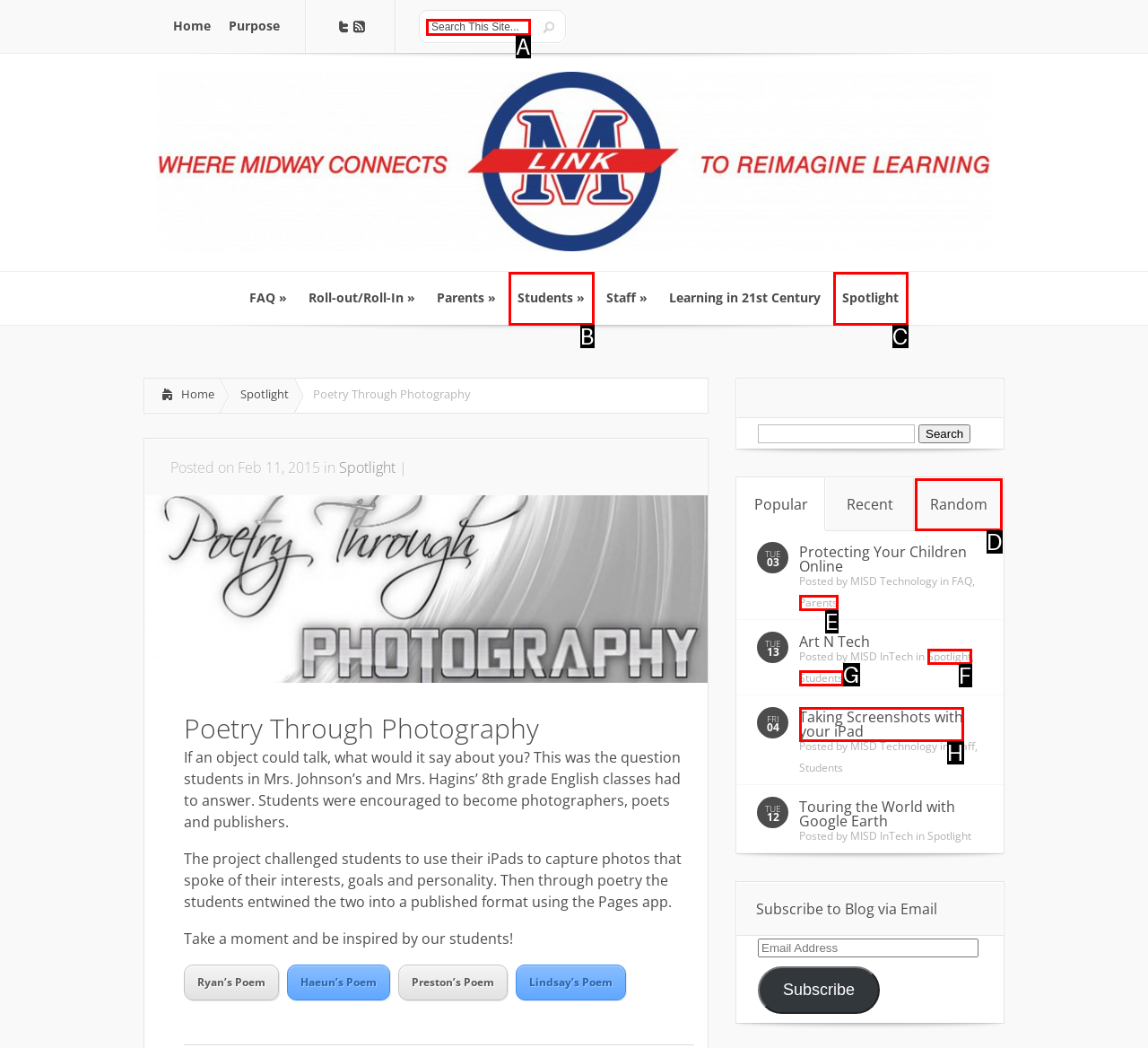Match the description to the correct option: Taking Screenshots with your iPad
Provide the letter of the matching option directly.

H